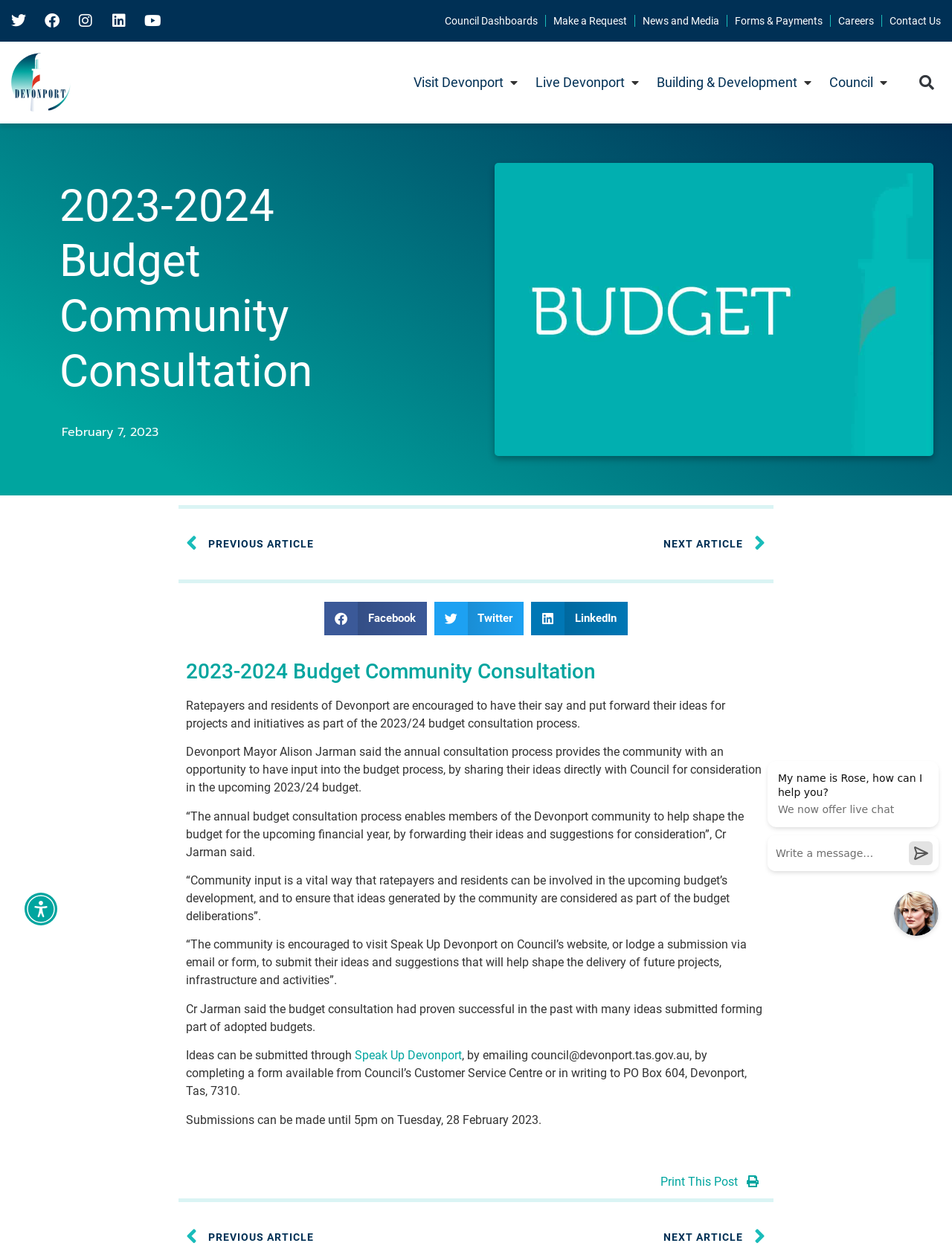Locate the bounding box coordinates of the clickable region necessary to complete the following instruction: "Share on Facebook". Provide the coordinates in the format of four float numbers between 0 and 1, i.e., [left, top, right, bottom].

[0.341, 0.483, 0.448, 0.51]